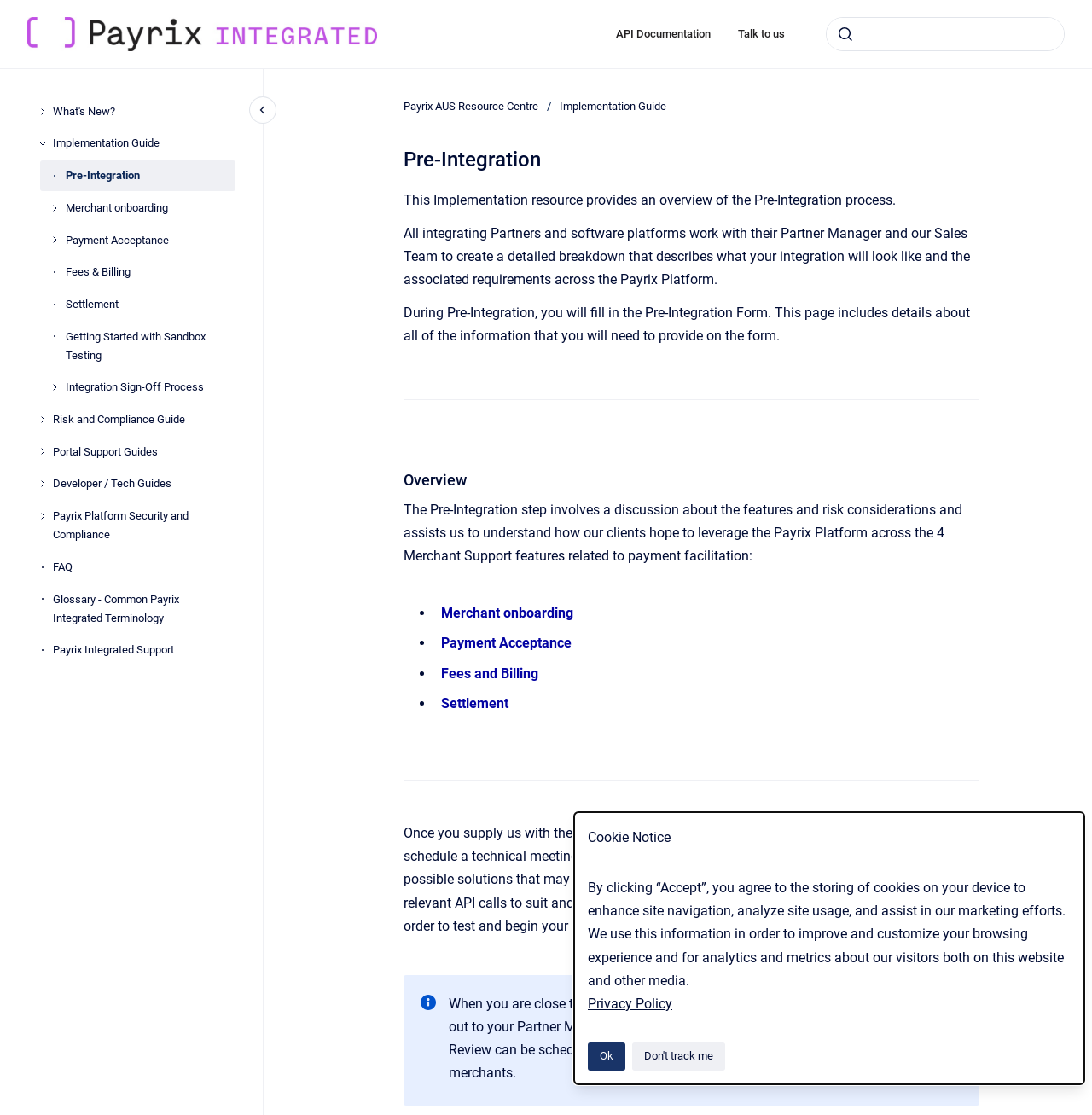Locate the bounding box coordinates of the area you need to click to fulfill this instruction: 'go to homepage'. The coordinates must be in the form of four float numbers ranging from 0 to 1: [left, top, right, bottom].

[0.025, 0.015, 0.345, 0.046]